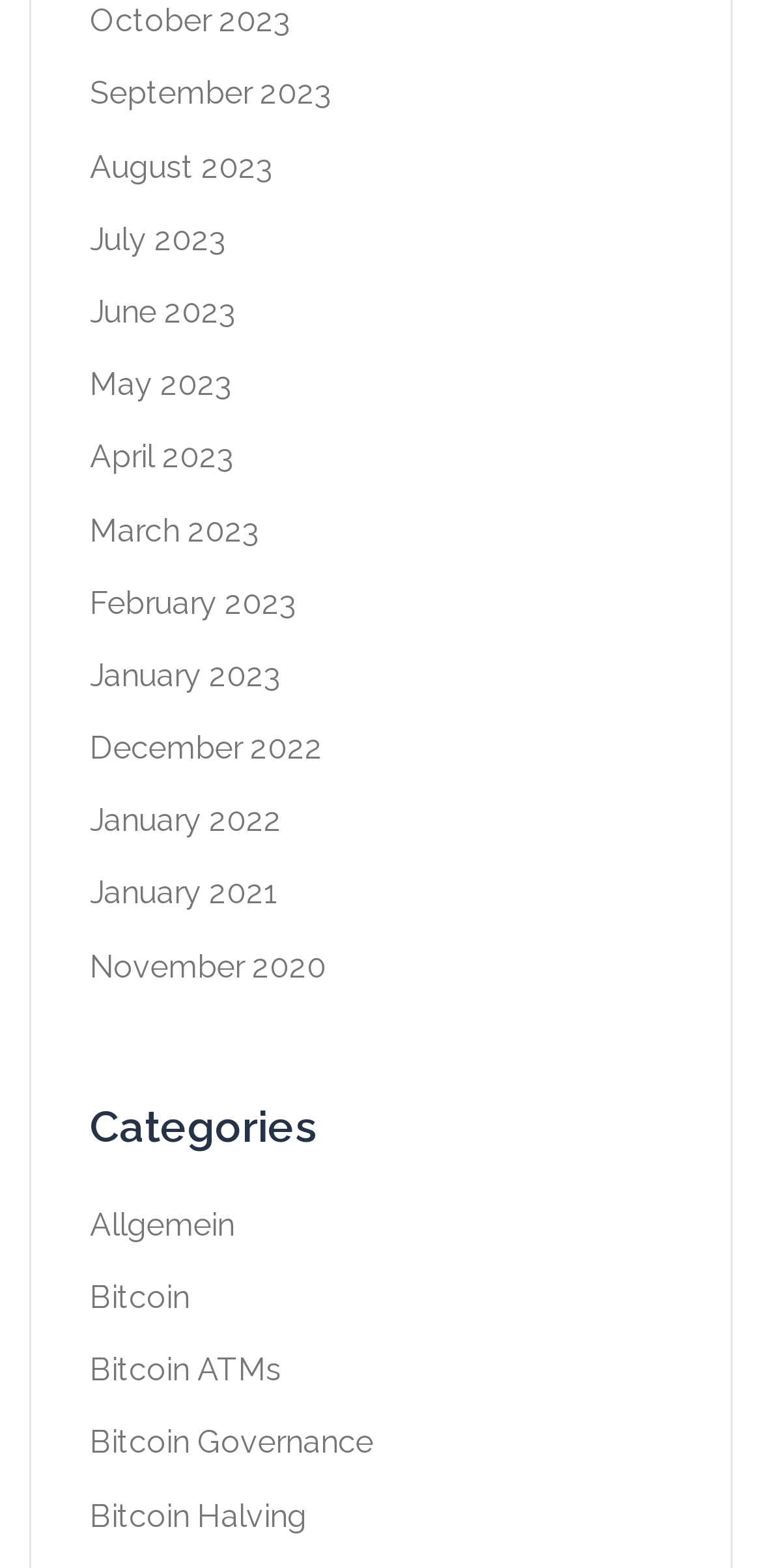Please provide a detailed answer to the question below by examining the image:
How many months are listed?

I counted the number of links with month names, starting from October 2023 to January 2021, and found 12 months listed.